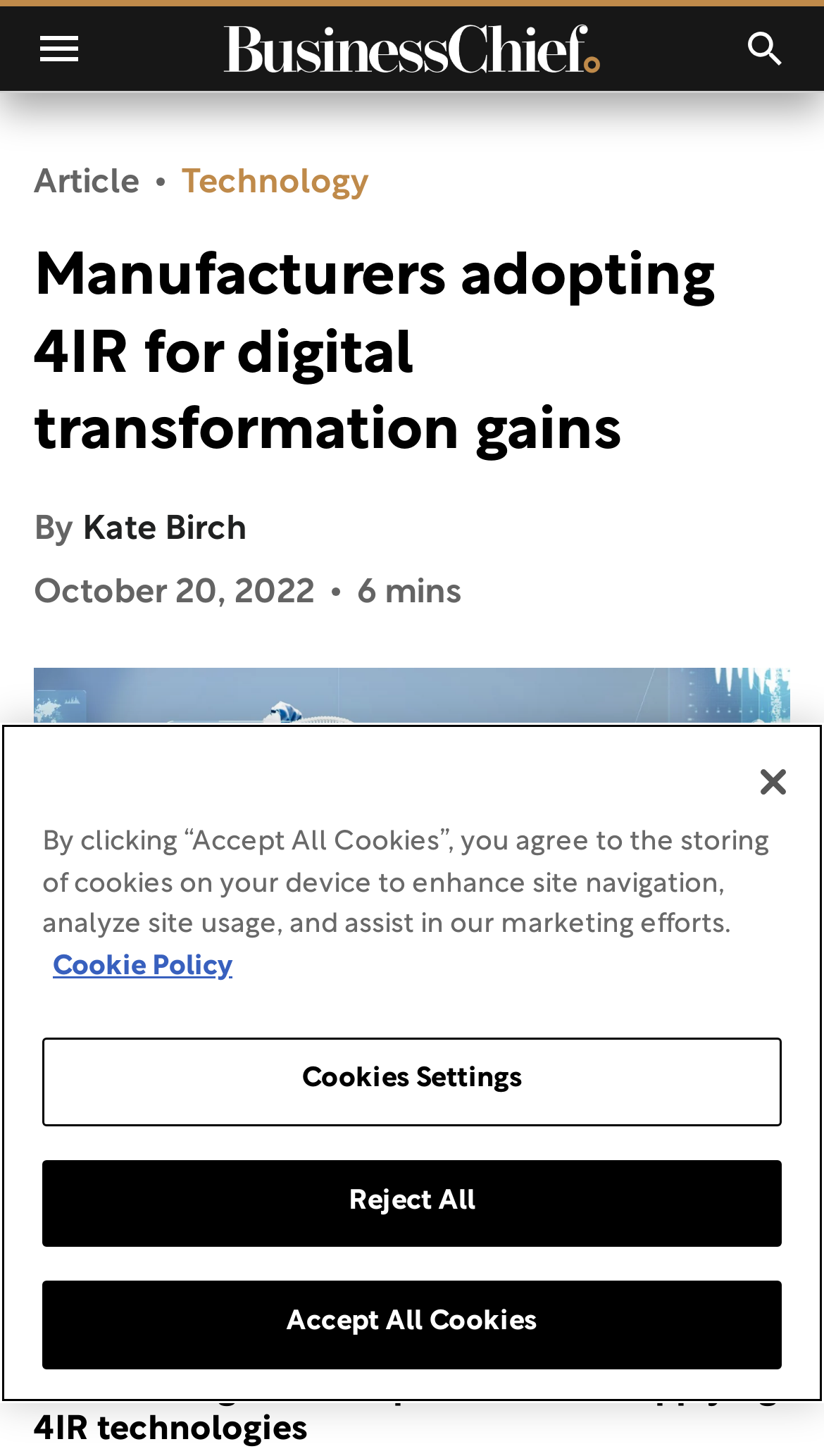Show the bounding box coordinates for the HTML element described as: "Kate Birch".

[0.1, 0.354, 0.3, 0.374]